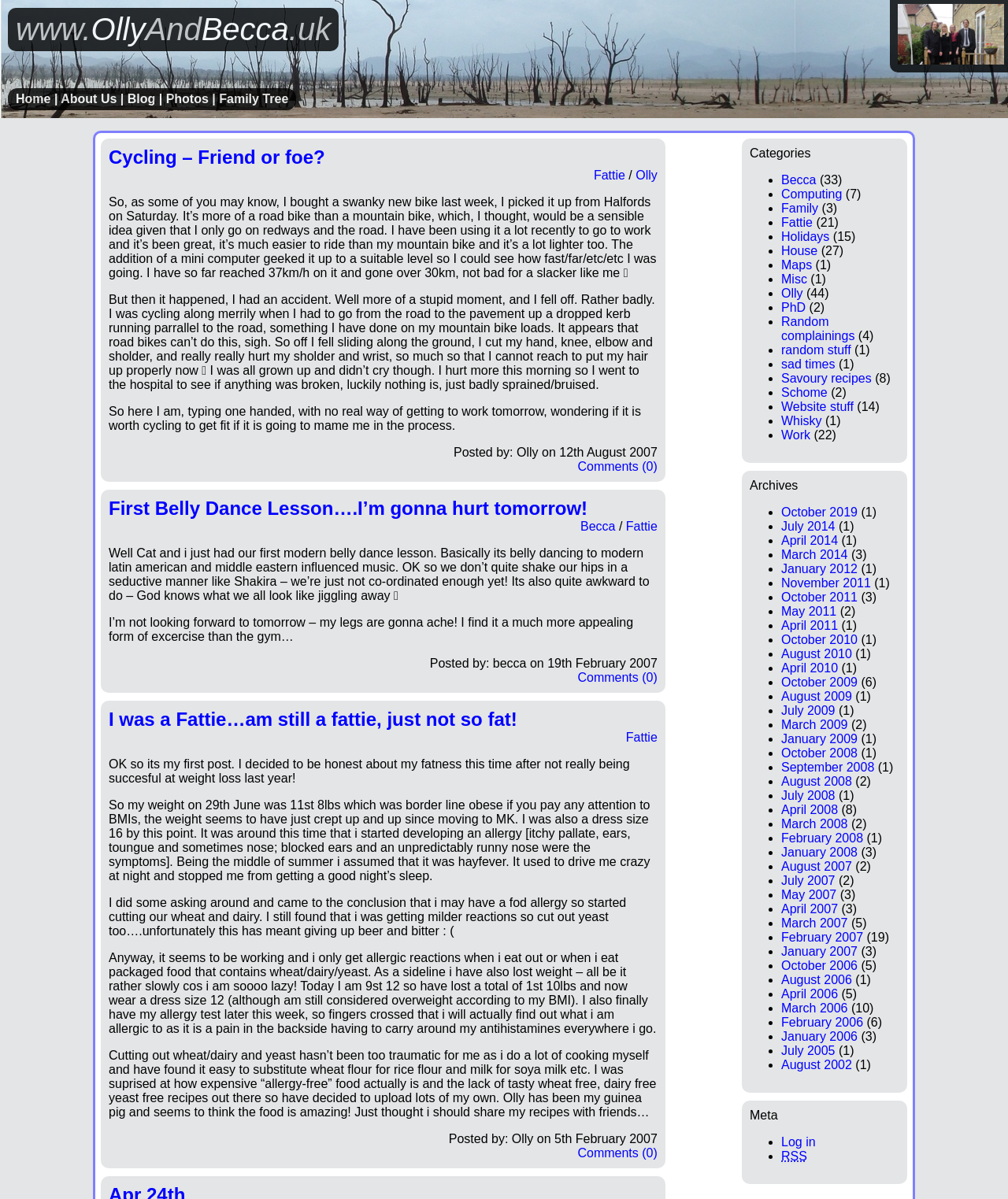What is the author of the first blog post?
Refer to the image and provide a one-word or short phrase answer.

Olly